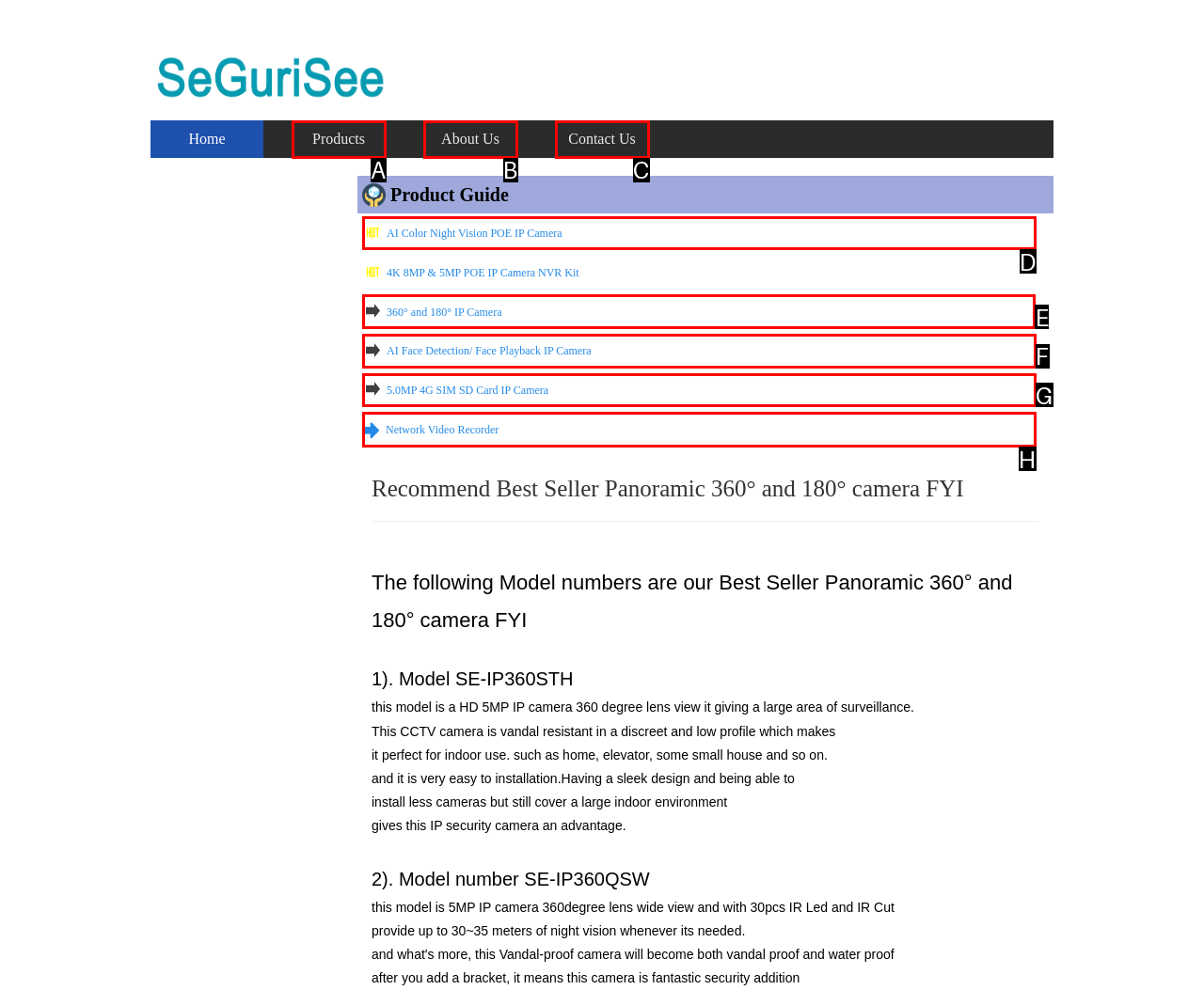Indicate the HTML element to be clicked to accomplish this task: Learn more about the 360° and 180° IP Camera Respond using the letter of the correct option.

E